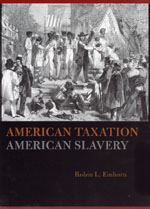Describe in detail everything you see in the image.

The image features the book cover for "American Taxation, American Slavery" by Robin L. Einhorn. The cover prominently displays a historical illustration depicting scenes from American society, likely around the era of slavery. The artwork features a gathering of individuals in period attire, set against a backdrop that may symbolize the complexities of taxation and its relationship with slavery in American history. The title of the book is presented in bold, contrasting text, indicating its focus on the critical analysis of how slavery influenced economic policies and government structure in the United States. This publication is particularly relevant to discussions surrounding the historical implications of taxation in relation to slavery, making it a significant contribution to the fields of history and political science.